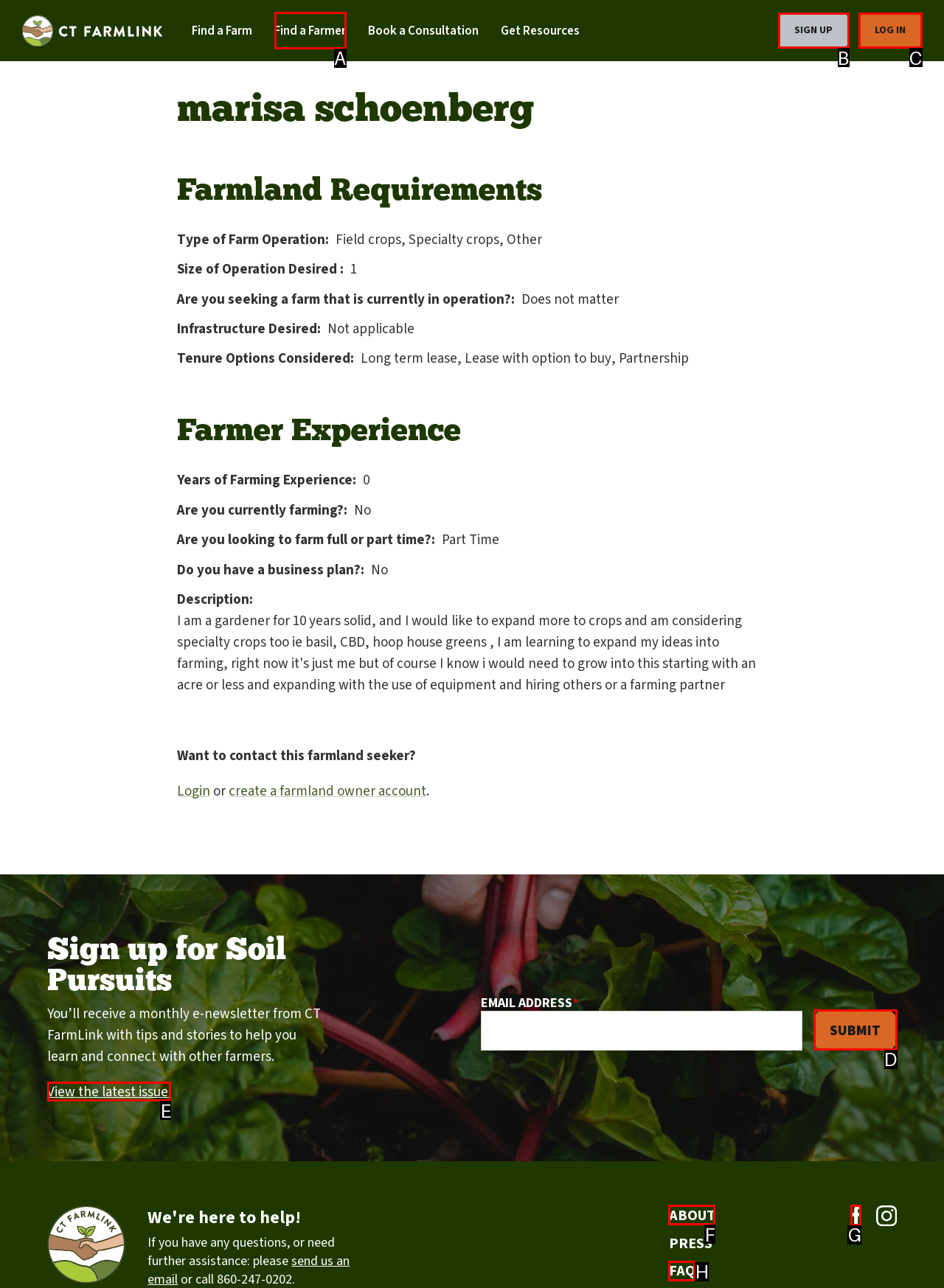For the task "View the latest issue of Soil Pursuits", which option's letter should you click? Answer with the letter only.

E